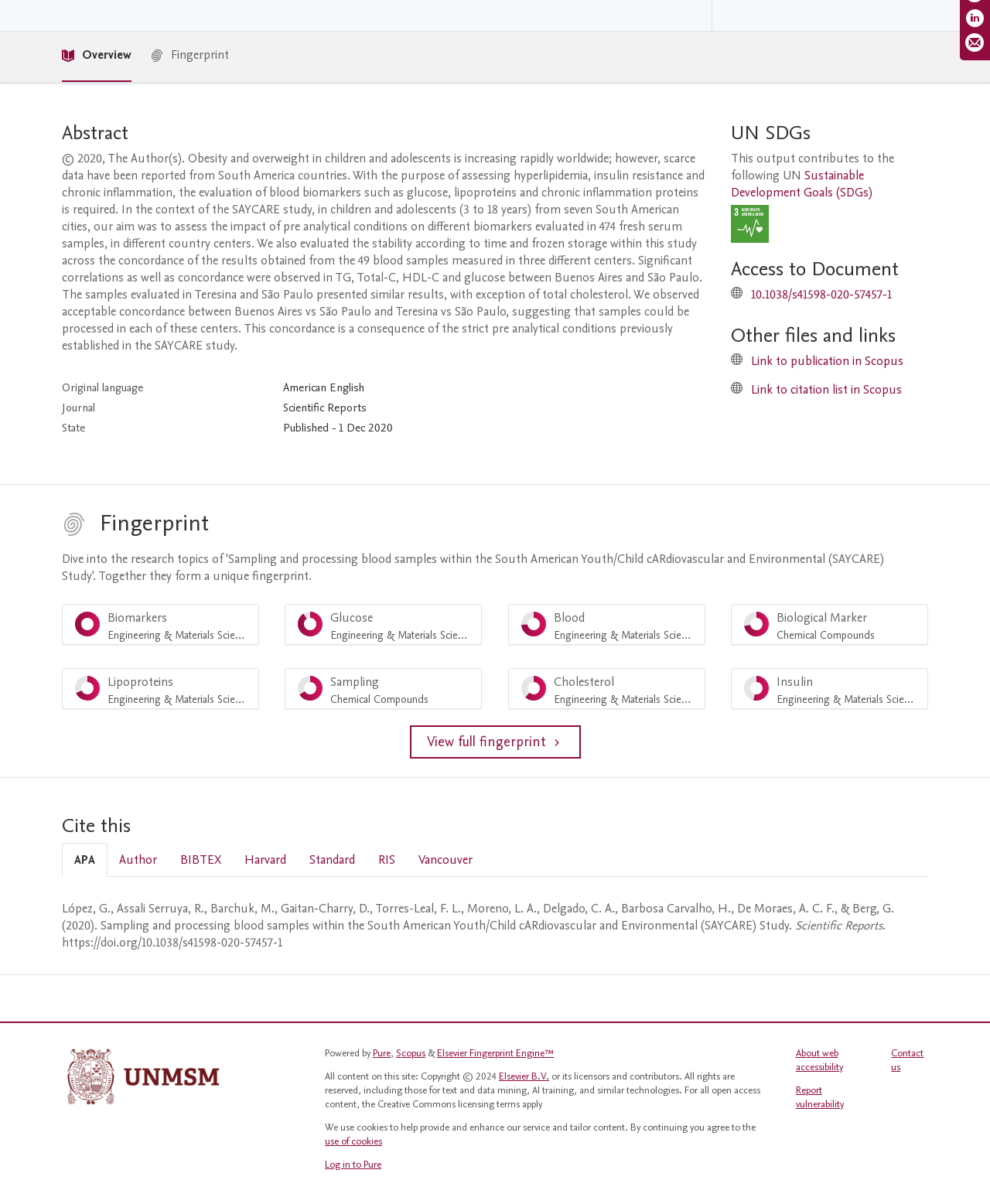Predict the bounding box coordinates of the UI element that matches this description: "Report vulnerability". The coordinates should be in the format [left, top, right, bottom] with each value between 0 and 1.

[0.804, 0.9, 0.852, 0.923]